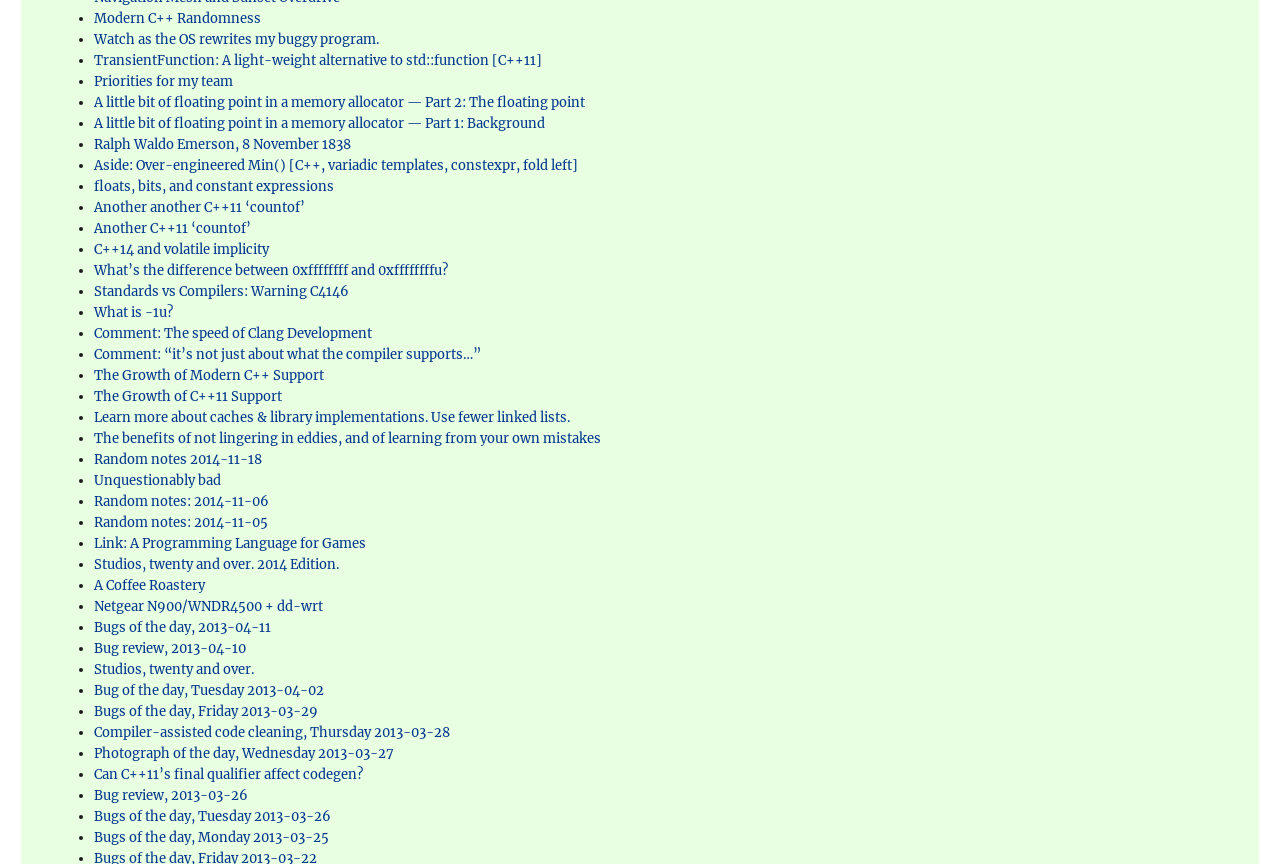Bounding box coordinates are to be given in the format (top-left x, top-left y, bottom-right x, bottom-right y). All values must be floating point numbers between 0 and 1. Provide the bounding box coordinate for the UI element described as: Bugs of the day, 2013-04-11

[0.073, 0.717, 0.211, 0.736]